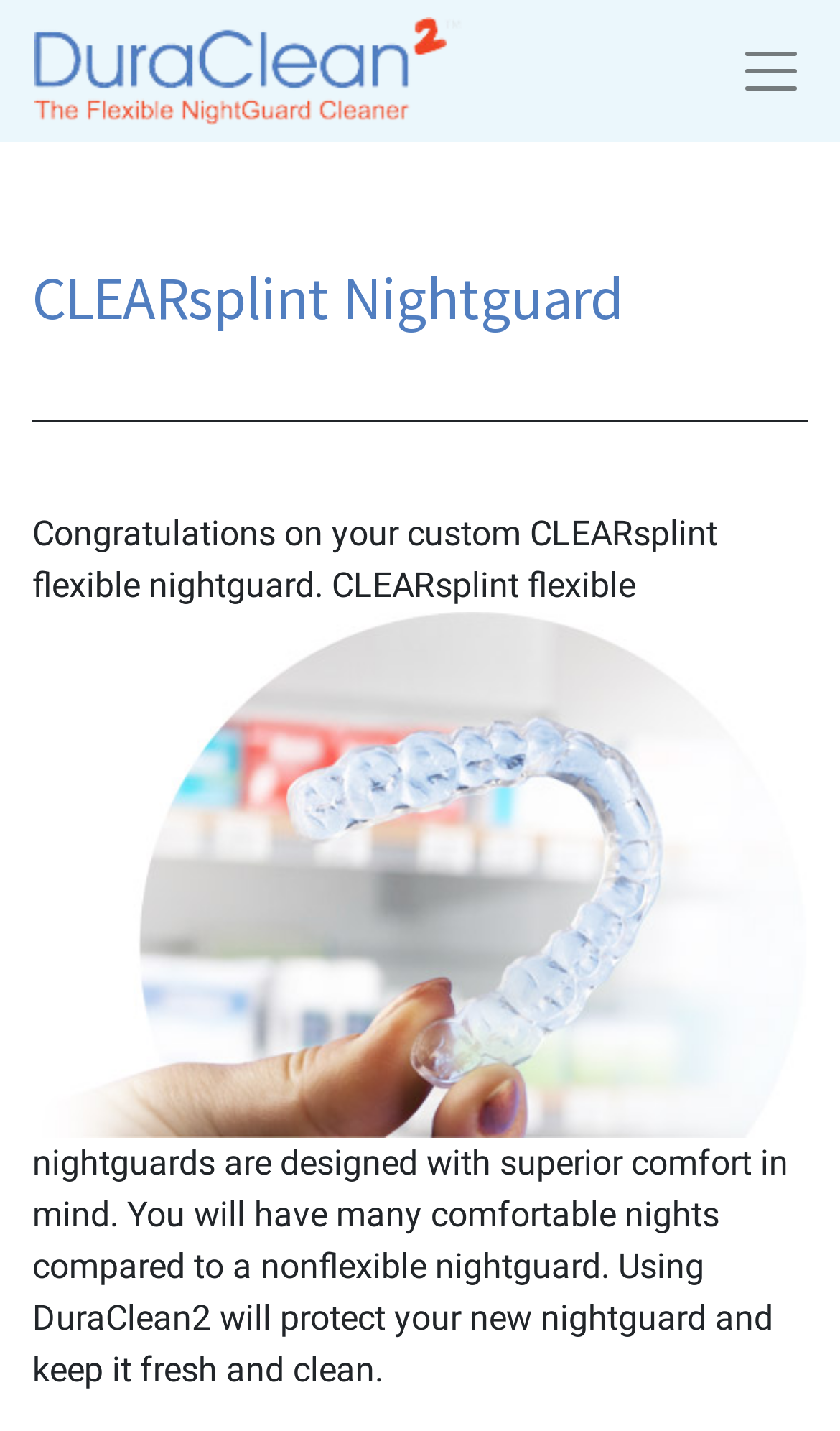Answer the question using only one word or a concise phrase: What is the purpose of DuraClean 2?

Protect nightguard